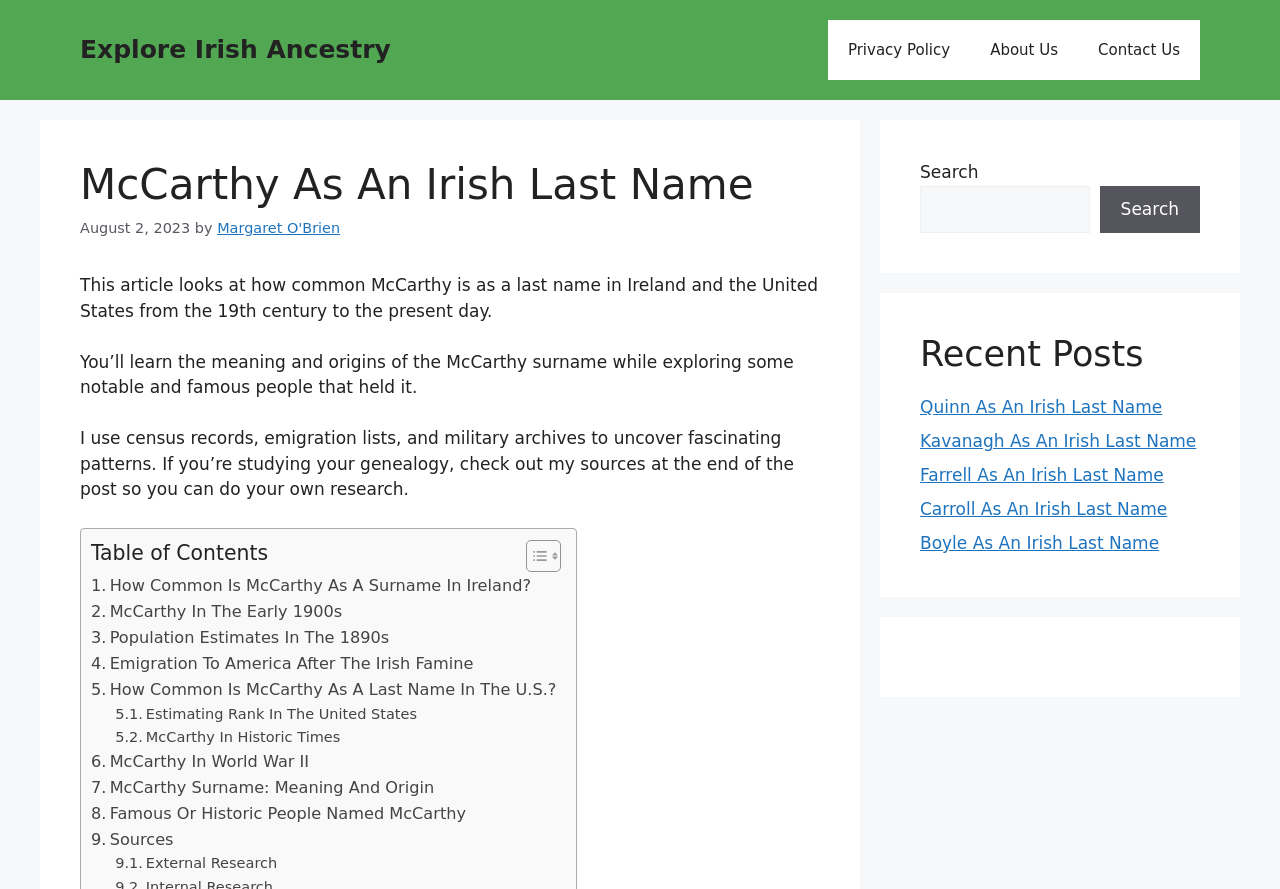Provide a thorough description of the webpage's content and layout.

This webpage is about exploring Irish ancestry, specifically the McCarthy surname. At the top, there is a banner with a link to "Explore Irish Ancestry" and a navigation menu with links to "Privacy Policy", "About Us", and "Contact Us". Below the banner, there is a header section with a heading "McCarthy As An Irish Last Name" and a time stamp "August 2, 2023". 

To the right of the header, there is a brief introduction to the article, which discusses the commonality of the McCarthy surname in Ireland and the United States from the 19th century to the present day. The introduction is followed by a series of paragraphs that provide an overview of the article's content, including the meaning and origins of the McCarthy surname, notable people with the surname, and the use of census records, emigration lists, and military archives to uncover patterns.

Below the introduction, there is a table of contents with links to various sections of the article, including "How Common Is McCarthy As A Surname In Ireland?", "McCarthy In The Early 1900s", and "Famous Or Historic People Named McCarthy". The table of contents is accompanied by two small images.

To the right of the main content area, there are three complementary sections. The top section contains a search bar with a search button. The middle section has a heading "Recent Posts" and lists several links to other articles about Irish surnames, such as "Quinn As An Irish Last Name" and "Carroll As An Irish Last Name". The bottom section is empty.